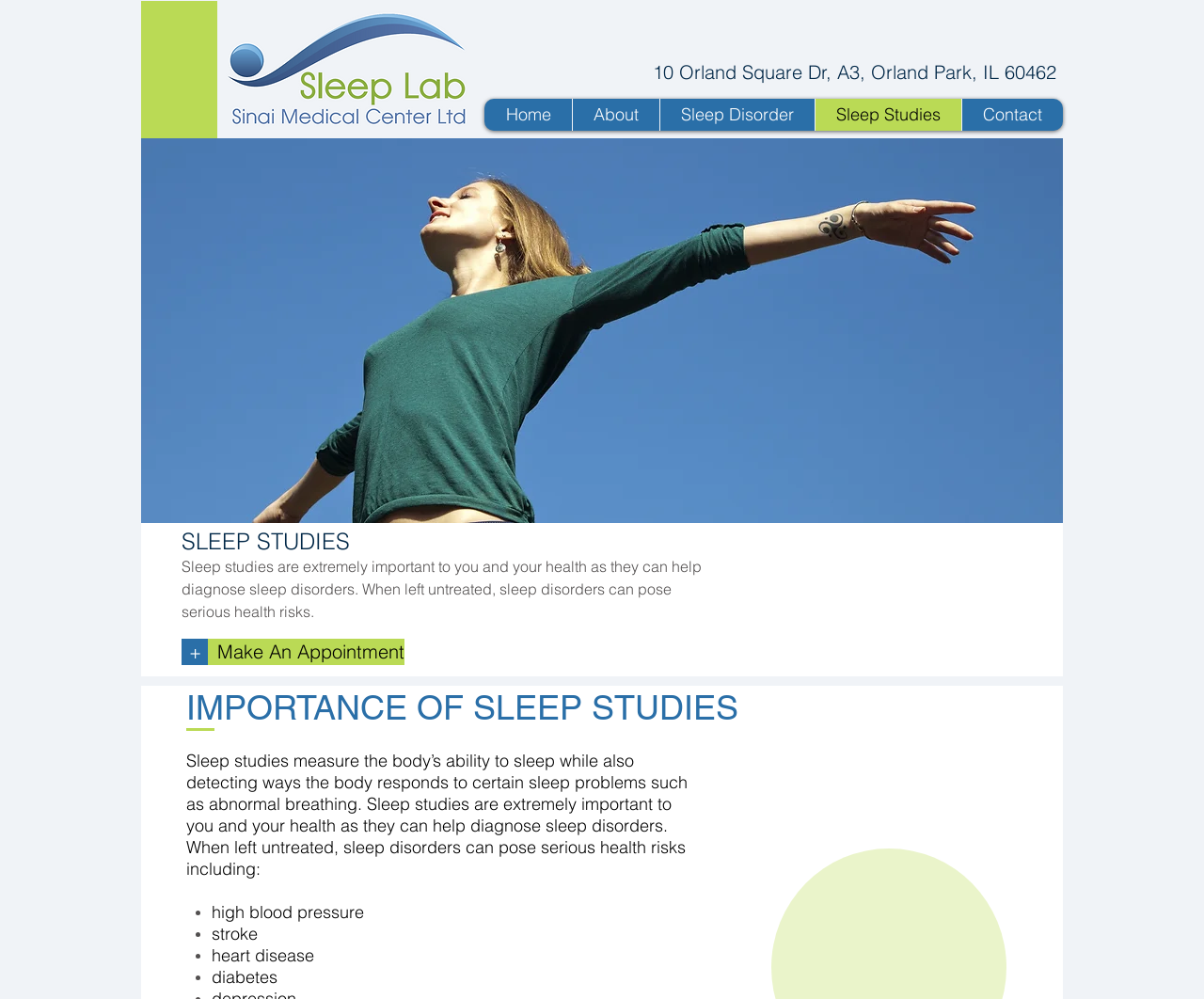Please provide a brief answer to the question using only one word or phrase: 
What is the phone number to call for an appointment?

708-737-7498